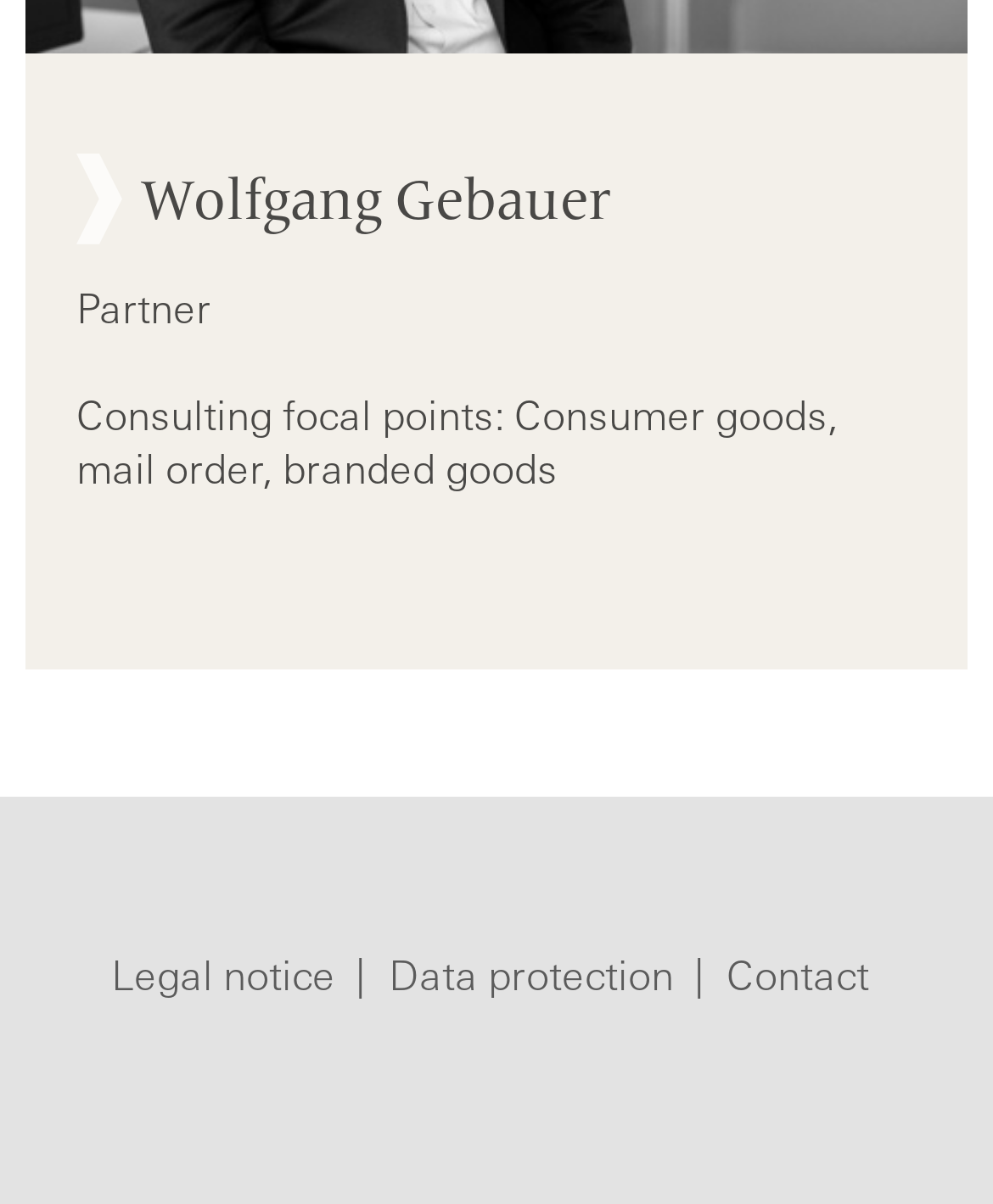Predict the bounding box of the UI element based on this description: "Contact".

[0.732, 0.796, 0.875, 0.83]